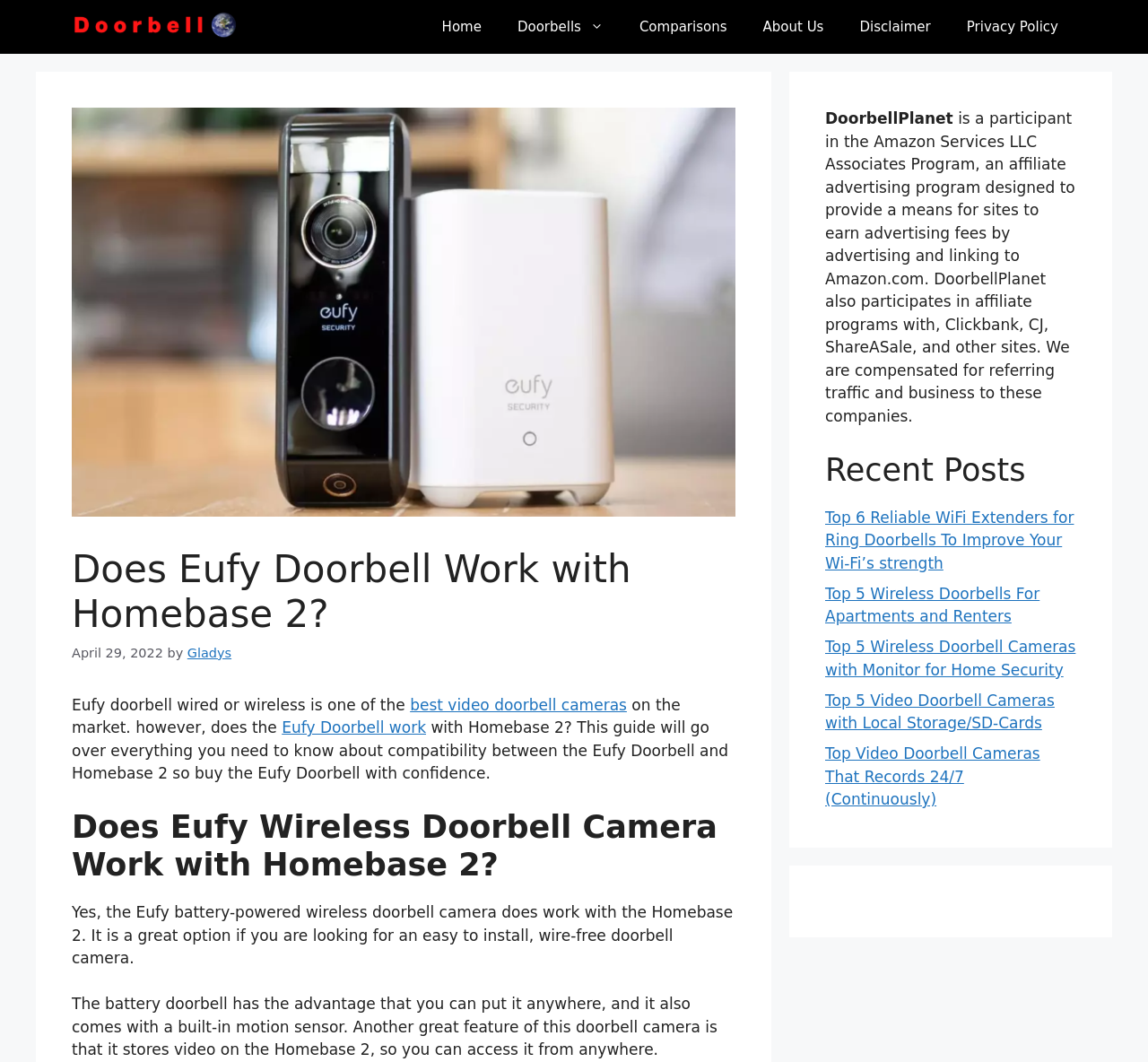Locate the bounding box of the UI element defined by this description: "About Us". The coordinates should be given as four float numbers between 0 and 1, formatted as [left, top, right, bottom].

[0.649, 0.0, 0.733, 0.051]